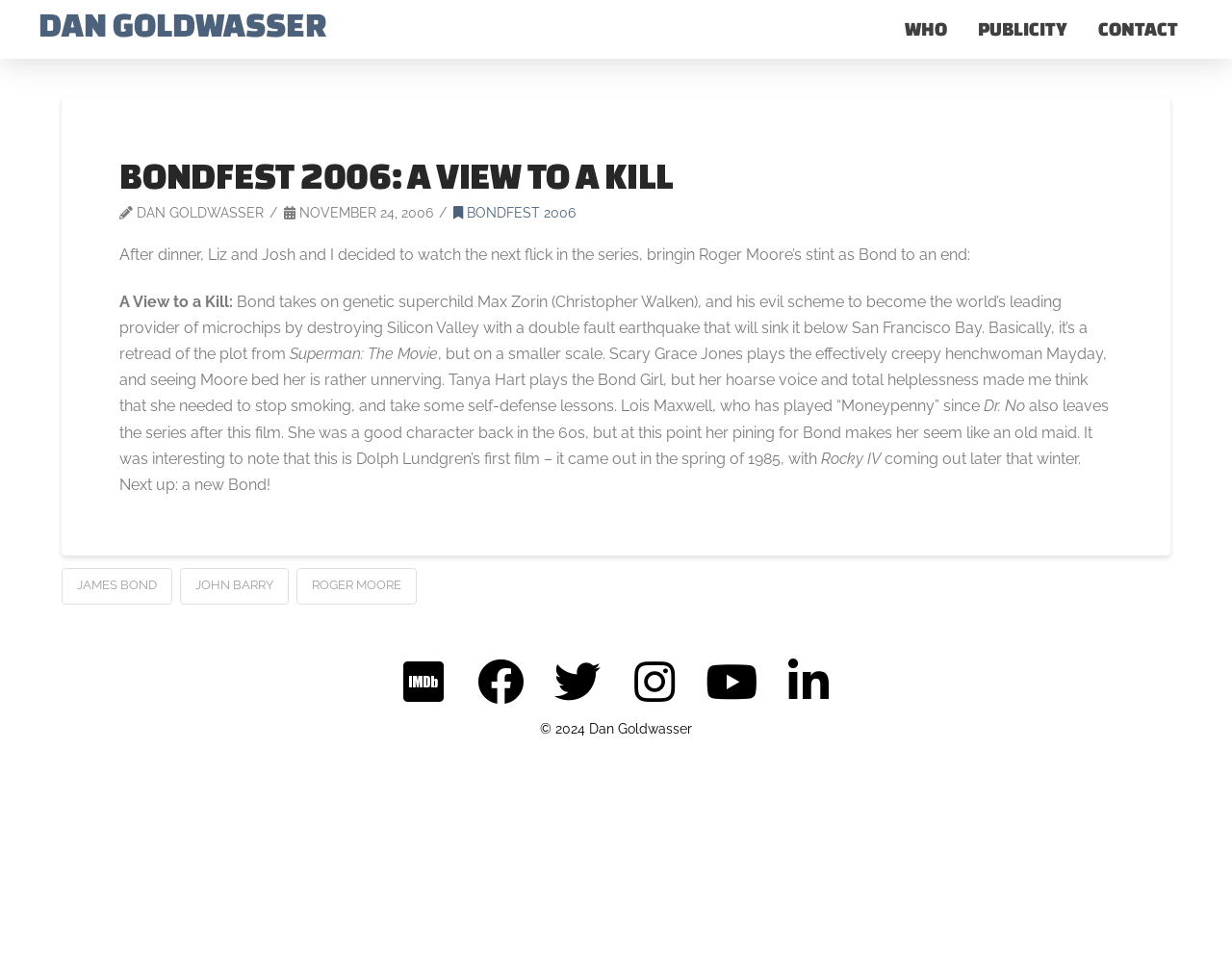Please determine the bounding box coordinates of the element to click in order to execute the following instruction: "visit the WHO page". The coordinates should be four float numbers between 0 and 1, specified as [left, top, right, bottom].

[0.722, 0.008, 0.781, 0.053]